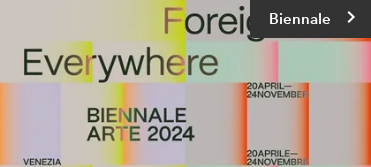What is the duration of the Biennale Arte 2024?
Based on the visual content, answer with a single word or a brief phrase.

April 20 to November 24, 2024